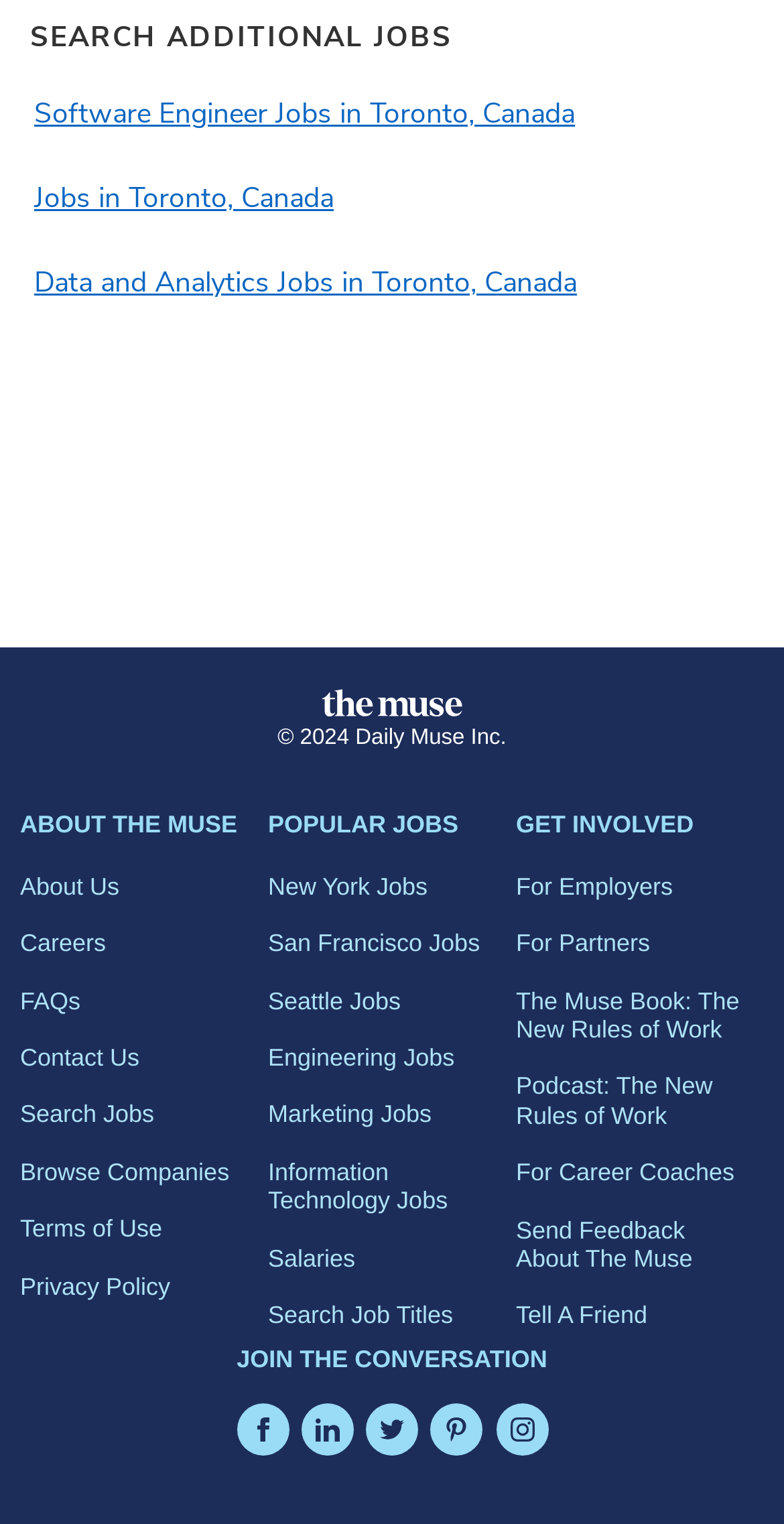Locate the bounding box coordinates of the segment that needs to be clicked to meet this instruction: "Go to Home Page".

[0.41, 0.451, 0.59, 0.476]